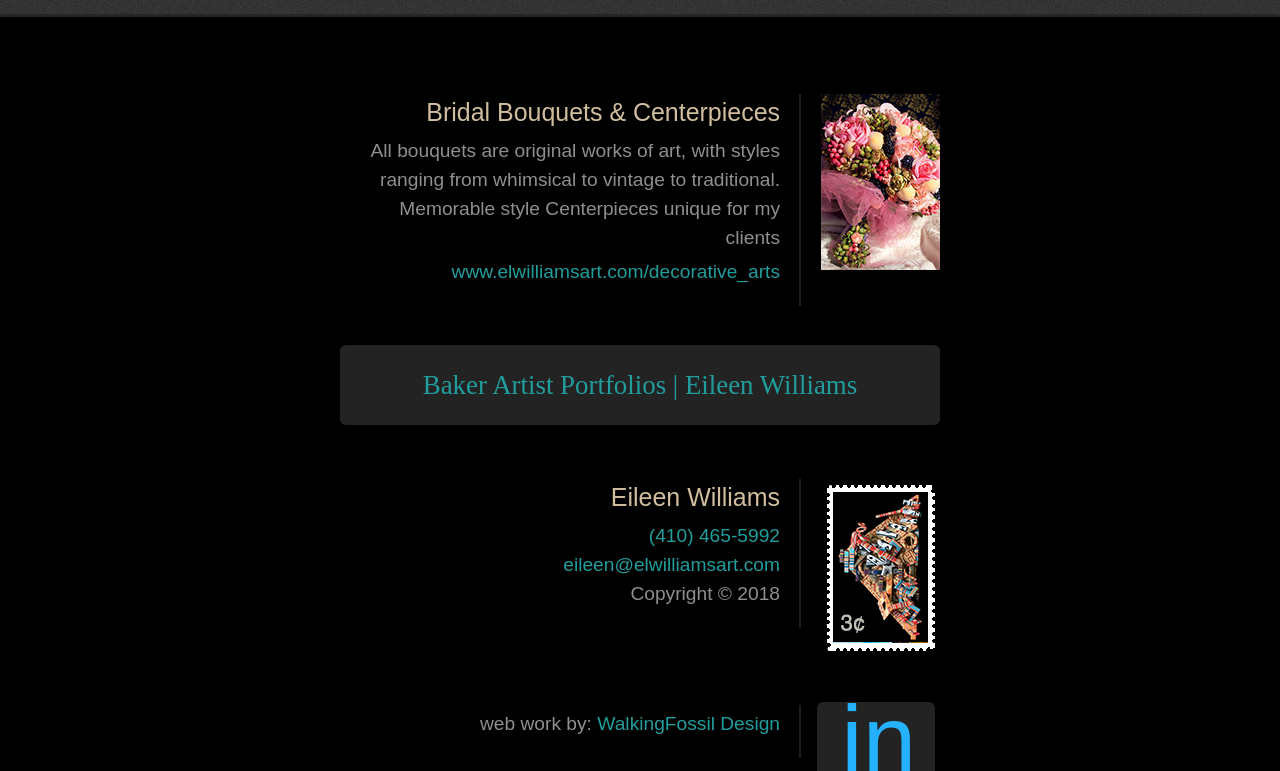Please look at the image and answer the question with a detailed explanation: What is the profession of Eileen Williams?

Based on the webpage, Eileen Williams is an artist who creates original works of art, specifically bridal bouquets and centerpieces, as mentioned in the heading and static text.